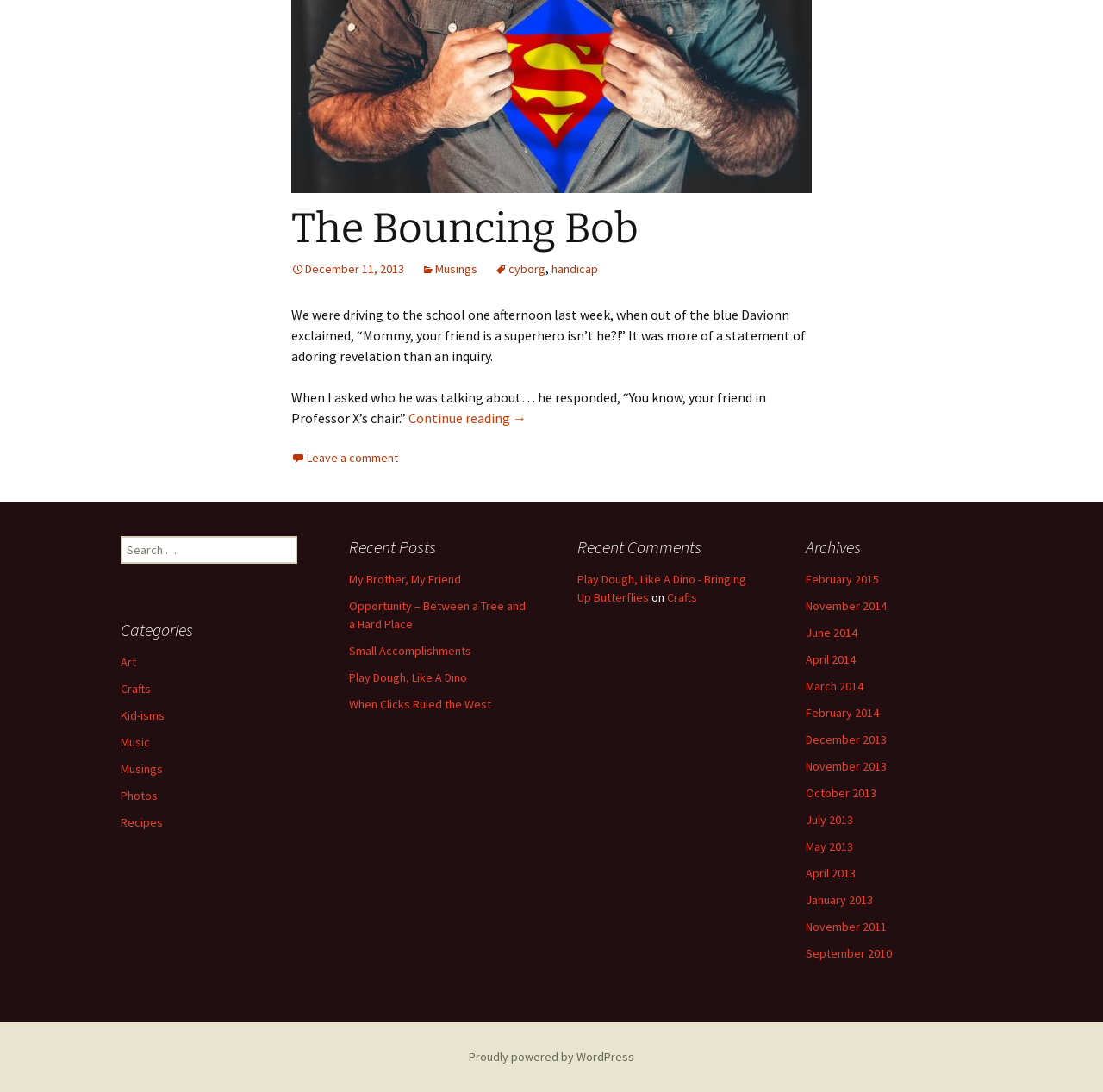Please find the bounding box coordinates of the element that must be clicked to perform the given instruction: "Search for a topic". The coordinates should be four float numbers from 0 to 1, i.e., [left, top, right, bottom].

[0.109, 0.491, 0.27, 0.516]